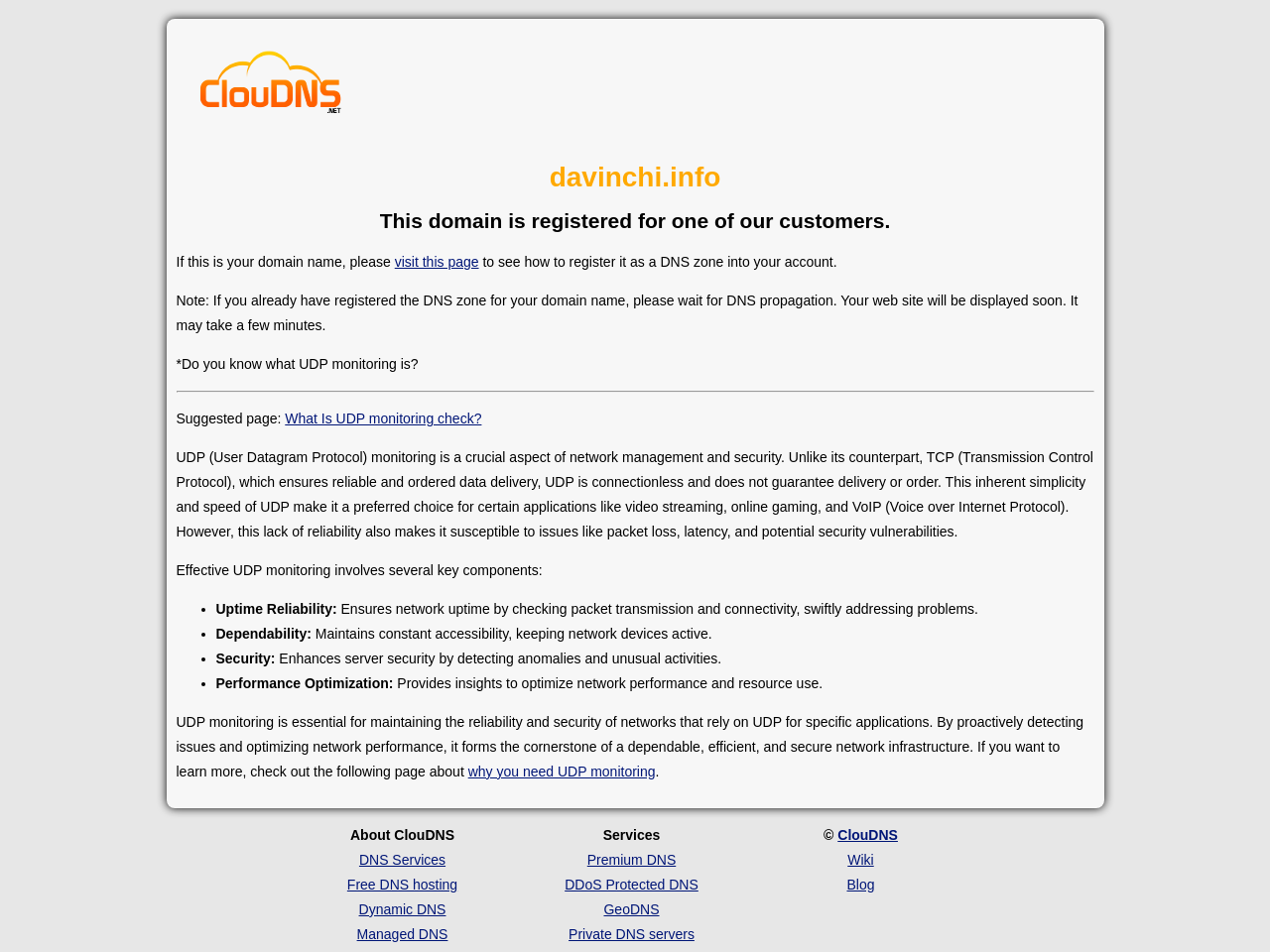Please answer the following question using a single word or phrase: What is the domain name registered for?

one of our customers